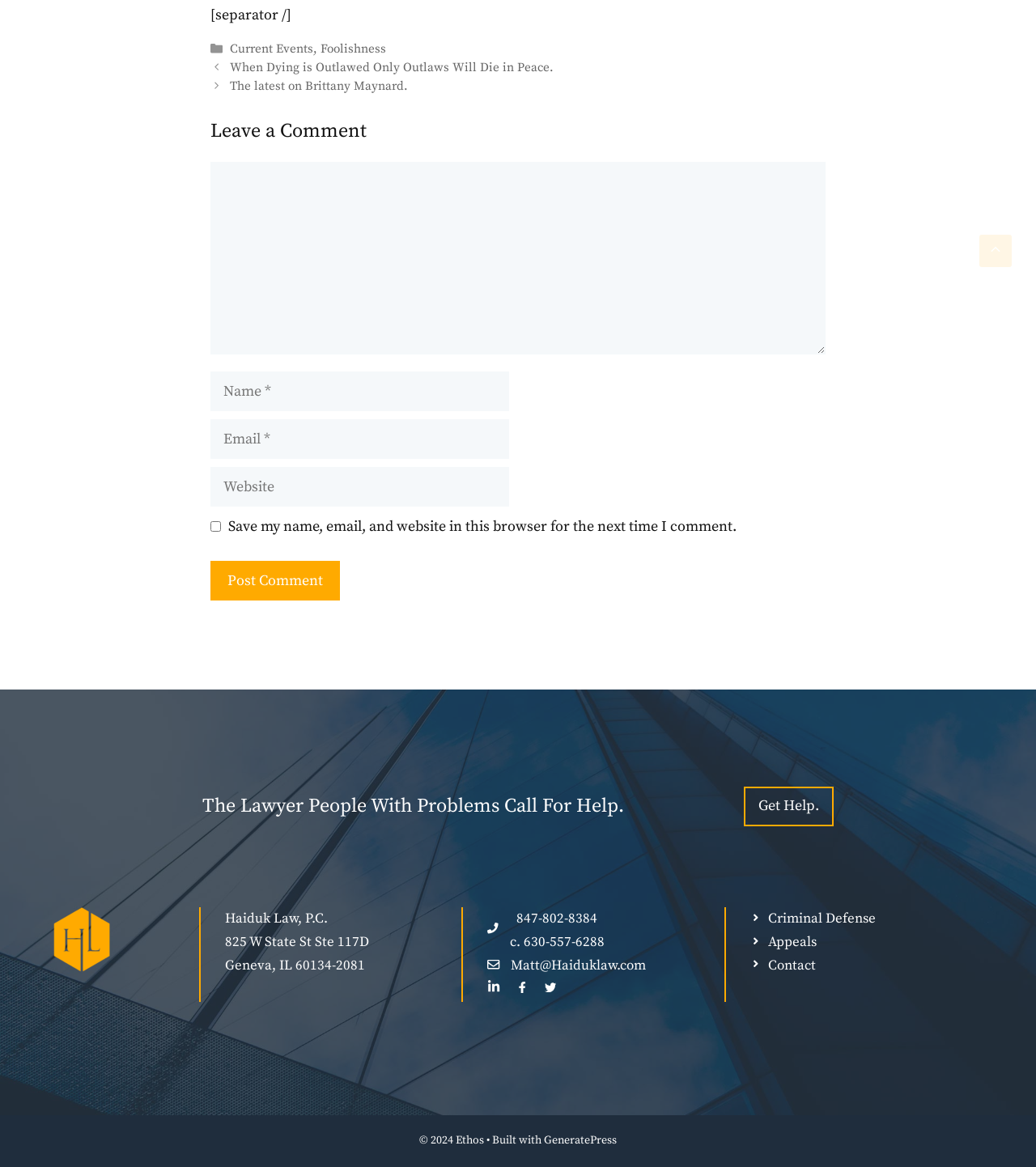Locate the bounding box coordinates of the segment that needs to be clicked to meet this instruction: "Click on the 'Criminal Defense' link".

[0.724, 0.777, 0.953, 0.797]